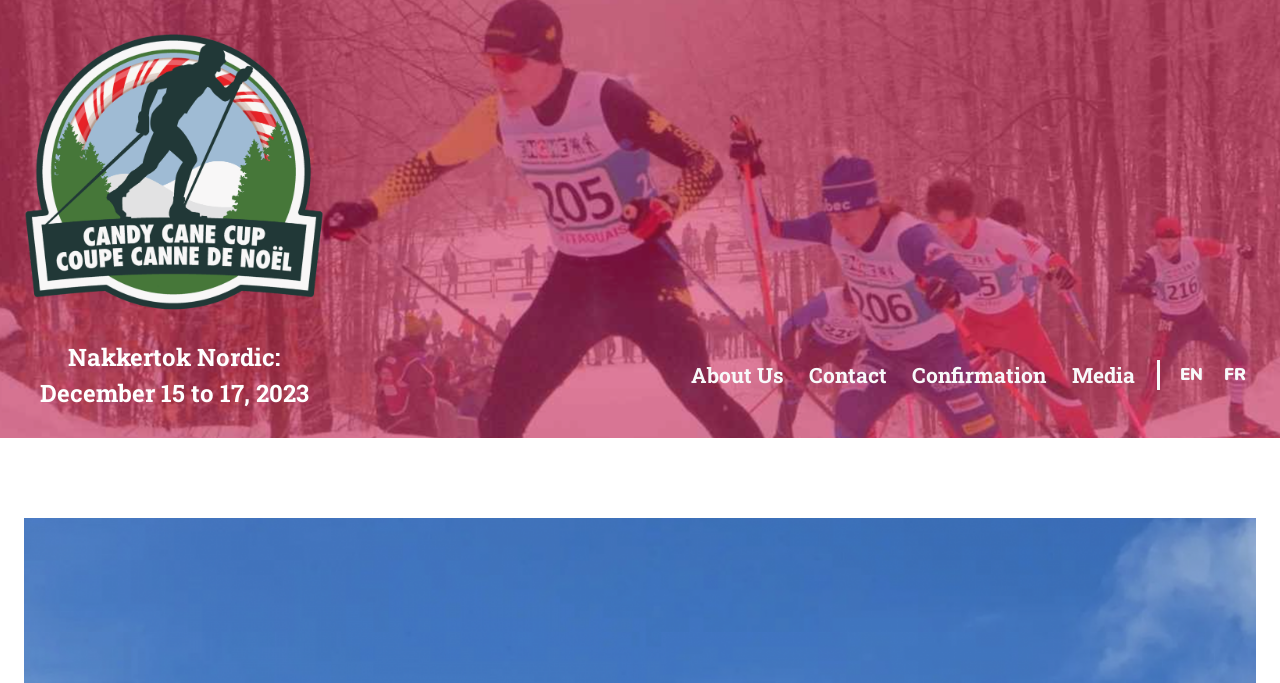How many primary navigation links are there?
Please elaborate on the answer to the question with detailed information.

The primary navigation links are located in the middle of the webpage, and they are 'About Us', 'Contact', 'Confirmation', and 'Media'. The bounding box coordinates of the navigation links are [0.53, 0.457, 0.896, 0.641], which indicates their position on the webpage.